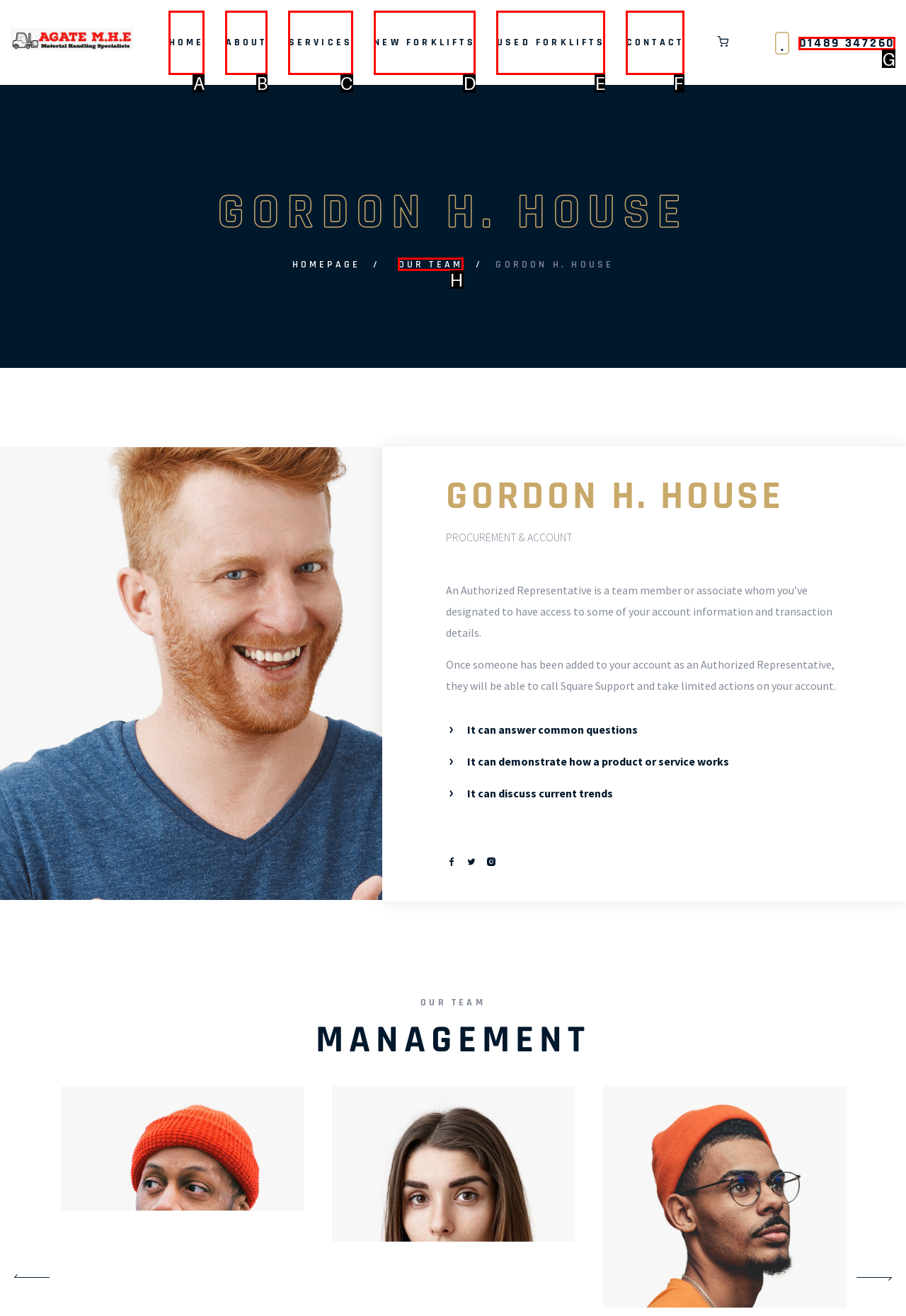Choose the letter of the option you need to click to call the phone number. Answer with the letter only.

G